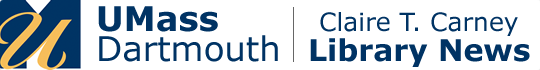What is the purpose of the image?
Using the screenshot, give a one-word or short phrase answer.

Visual header for the university library's news blog